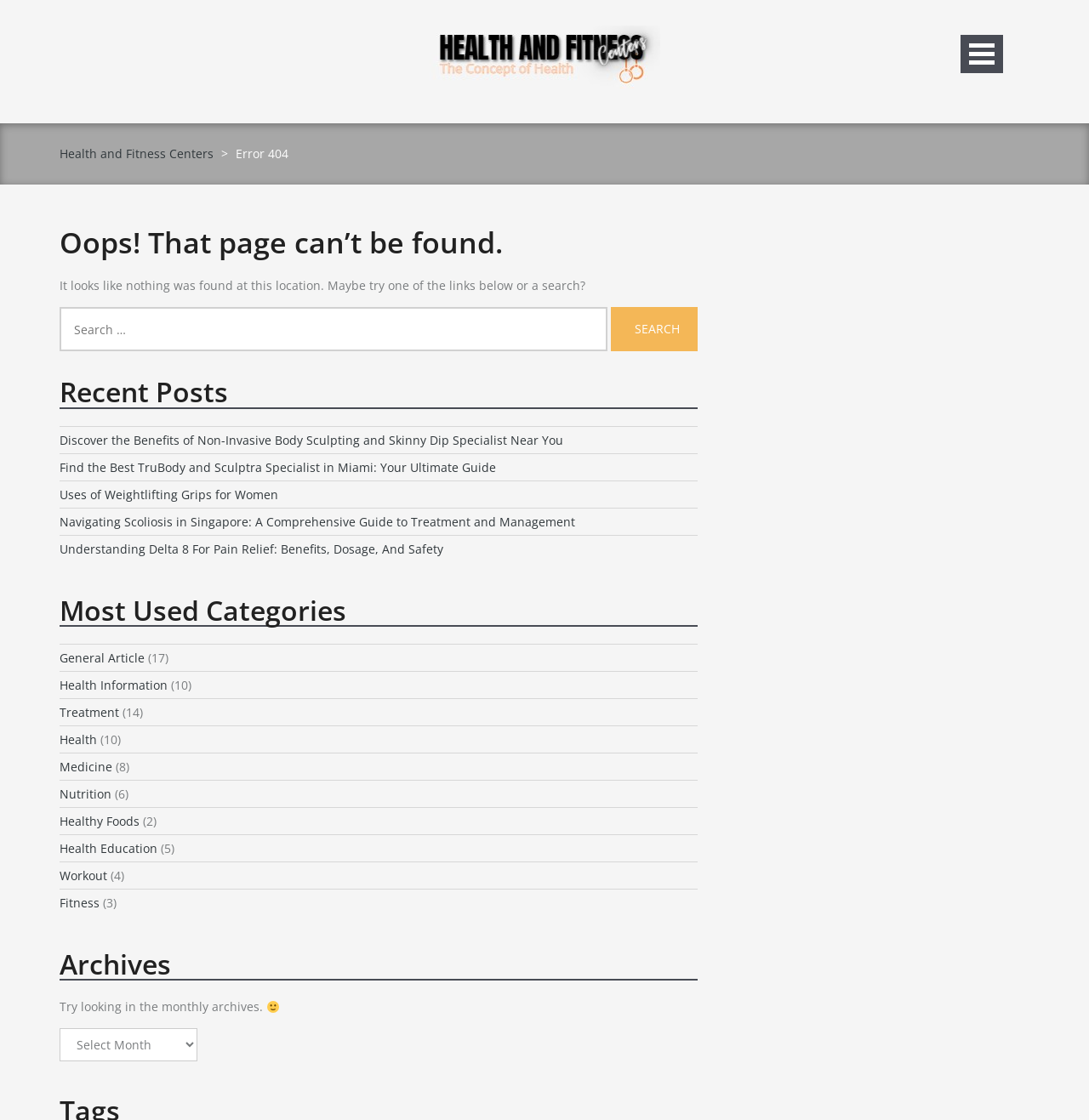Locate the UI element that matches the description Health in the webpage screenshot. Return the bounding box coordinates in the format (top-left x, top-left y, bottom-right x, bottom-right y), with values ranging from 0 to 1.

[0.055, 0.653, 0.089, 0.667]